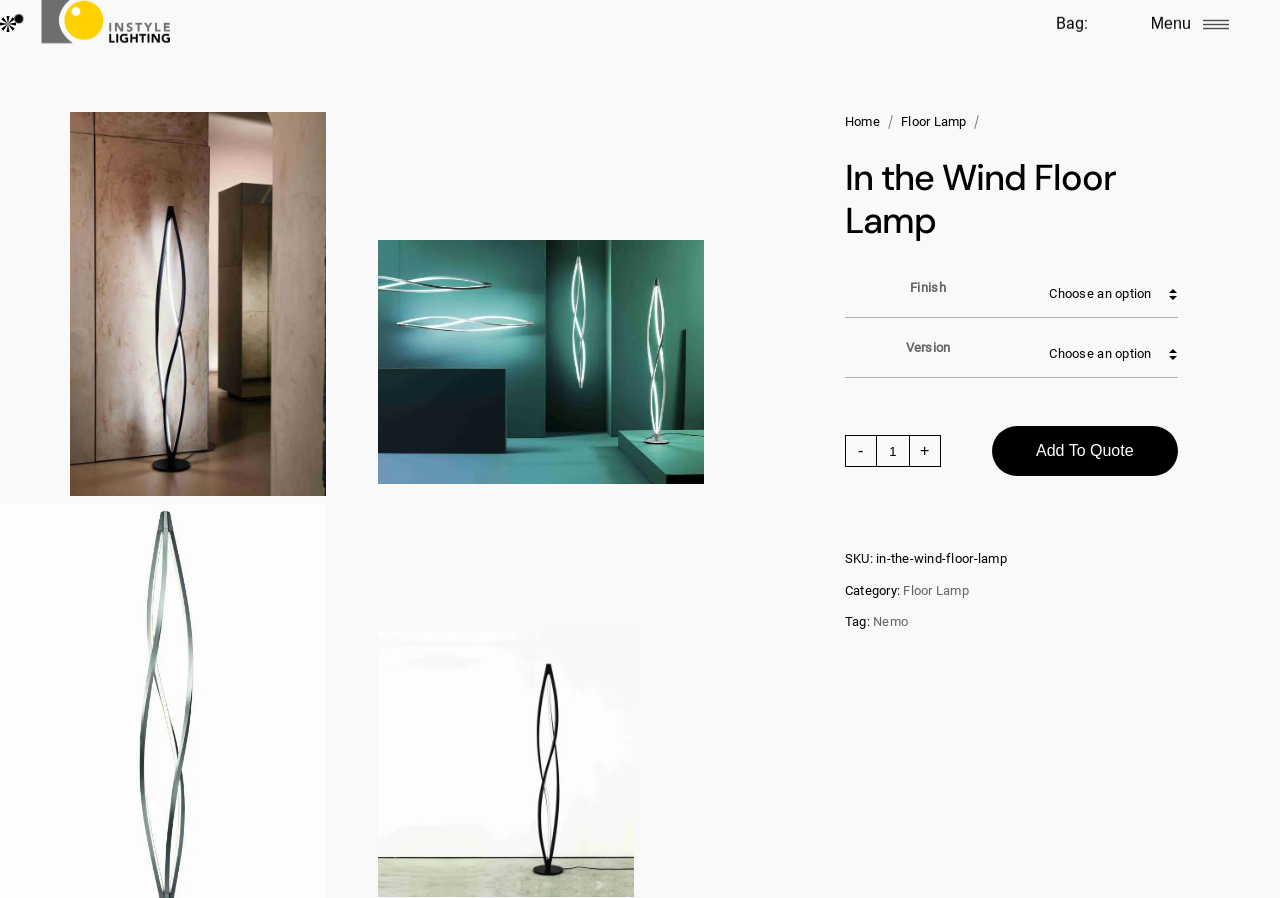What is the purpose of the 'Add To Quote' button?
Provide a detailed answer to the question using information from the image.

The 'Add To Quote' button is likely used to add the product to a quote or a wishlist, as it is located next to the product information and quantity input field. Its purpose is to facilitate the user's shopping experience.